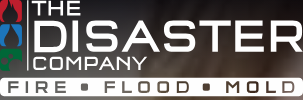Give a concise answer of one word or phrase to the question: 
What is the purpose of the company's logo design?

Convey professionalism and reliability